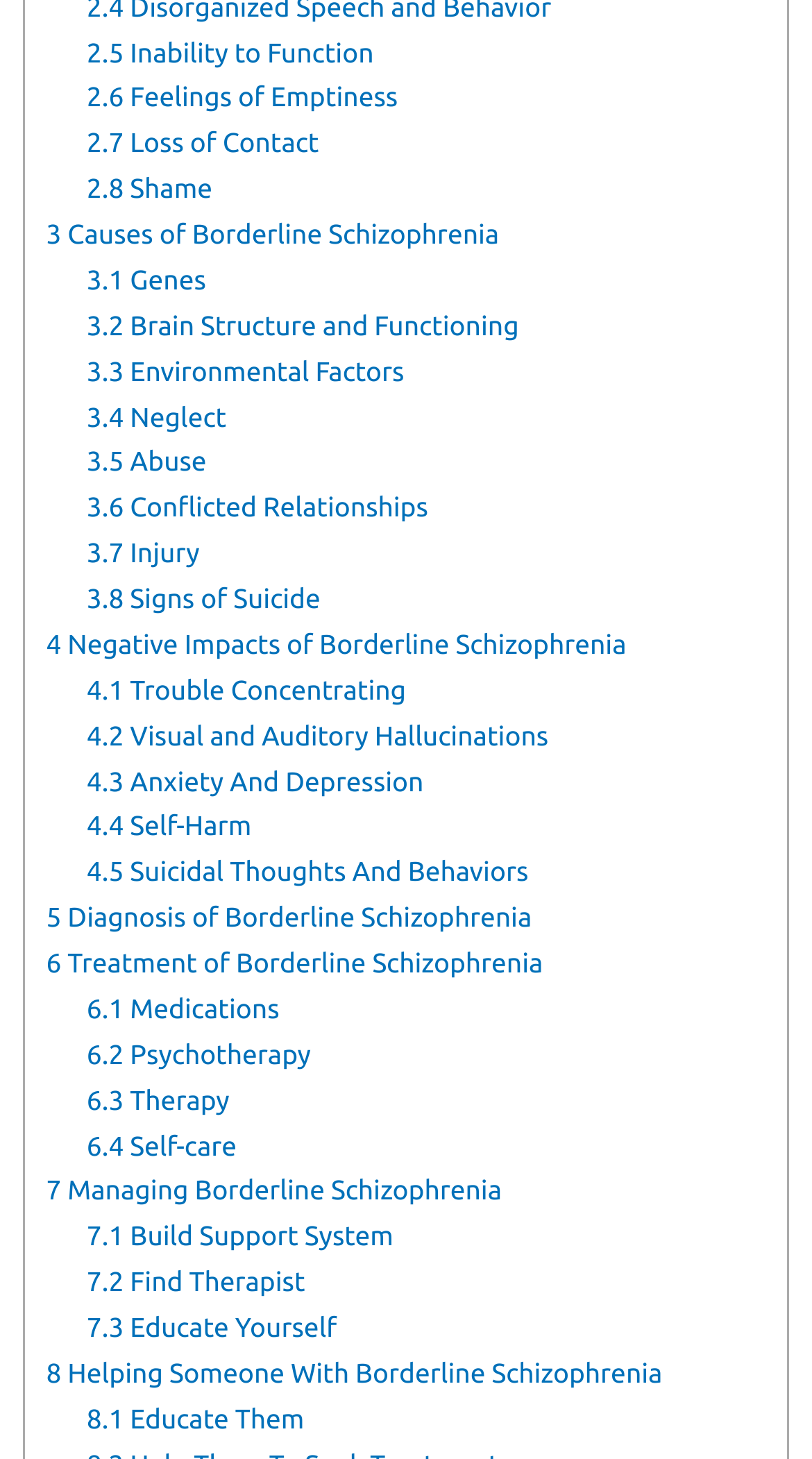What is the topic of section 2?
Please look at the screenshot and answer in one word or a short phrase.

Symptoms